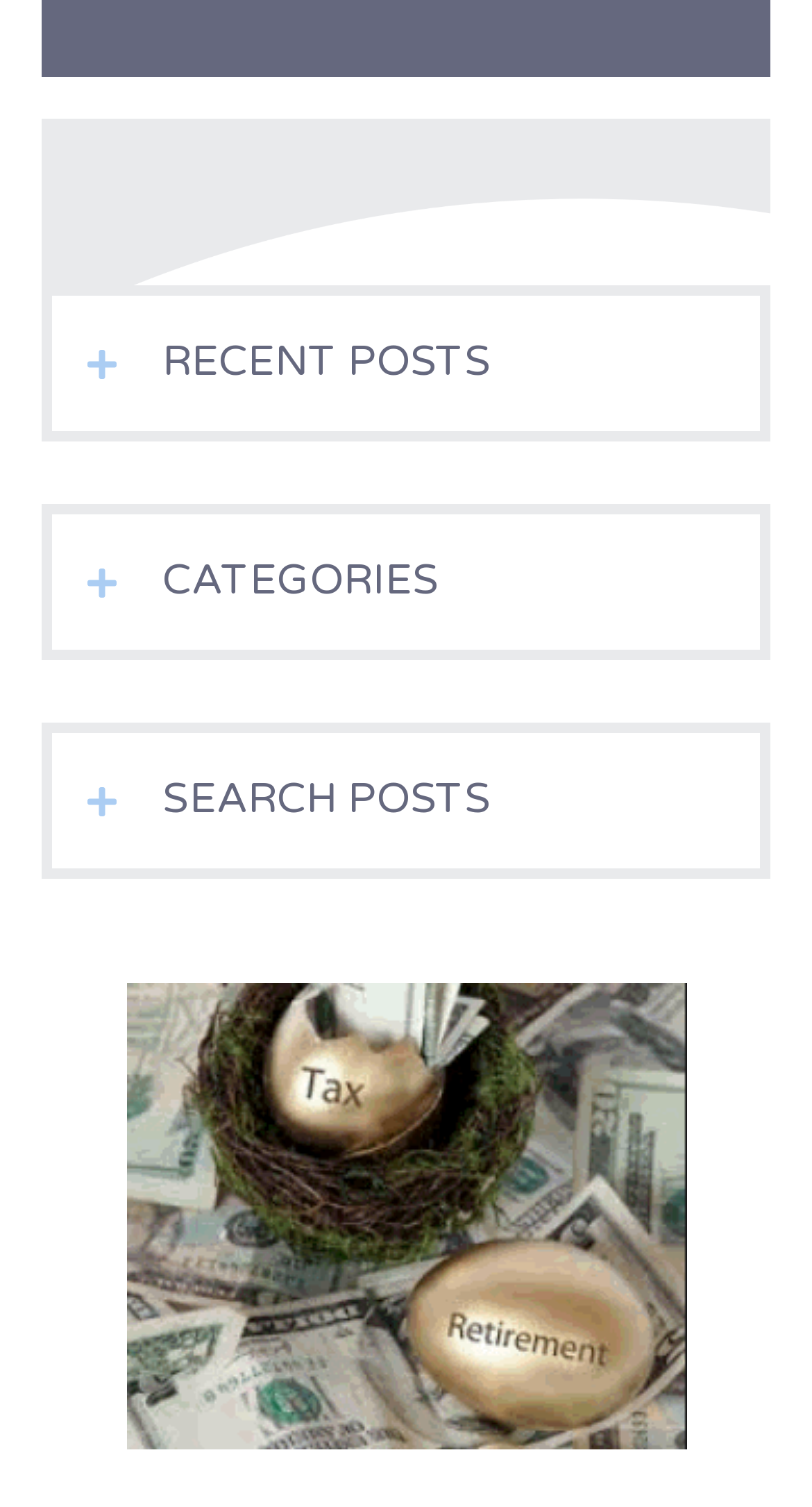Using the webpage screenshot, find the UI element described by parent_node: SEARCH POSTS. Provide the bounding box coordinates in the format (top-left x, top-left y, bottom-right x, bottom-right y), ensuring all values are floating point numbers between 0 and 1.

[0.103, 0.507, 0.149, 0.556]